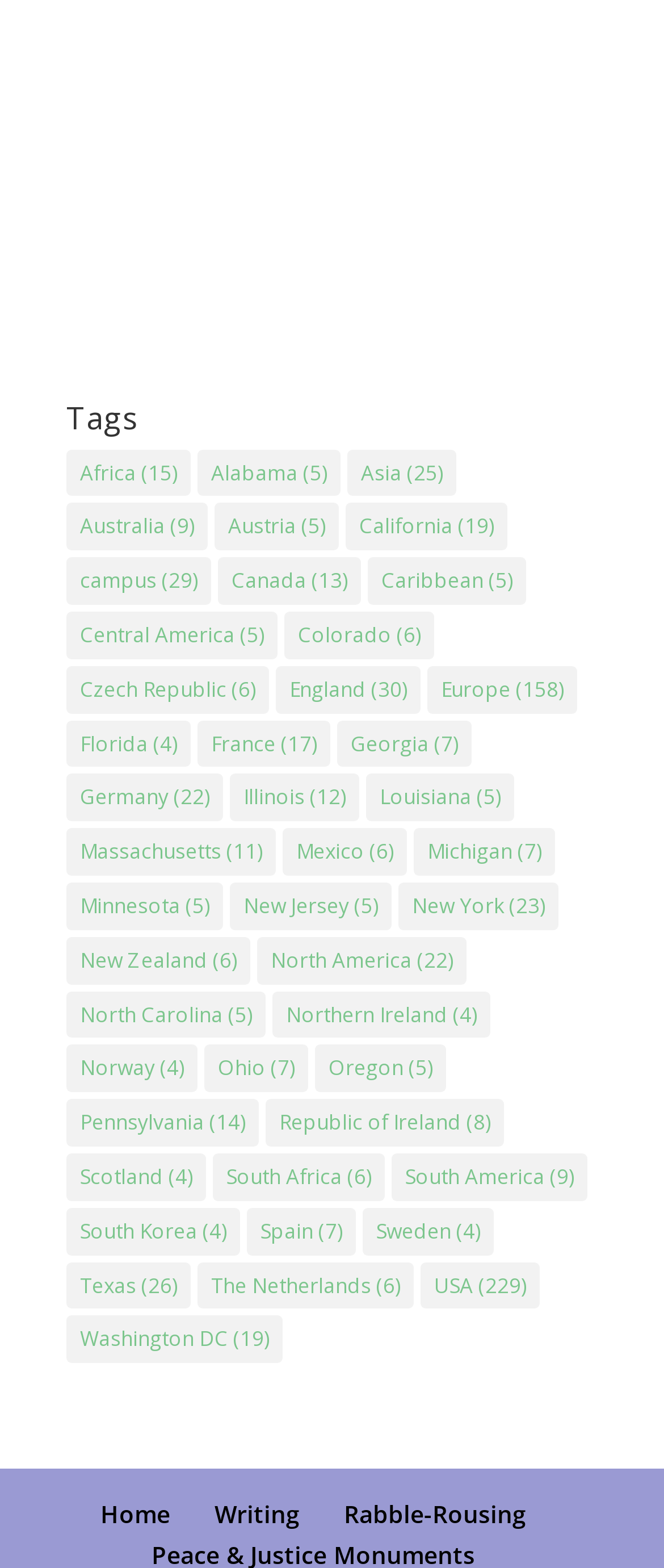Analyze the image and answer the question with as much detail as possible: 
What is the region with the most items?

I looked at the links on the webpage and found that the link 'Europe (158 items)' has the highest number of items, indicating that Europe is the region with the most items.